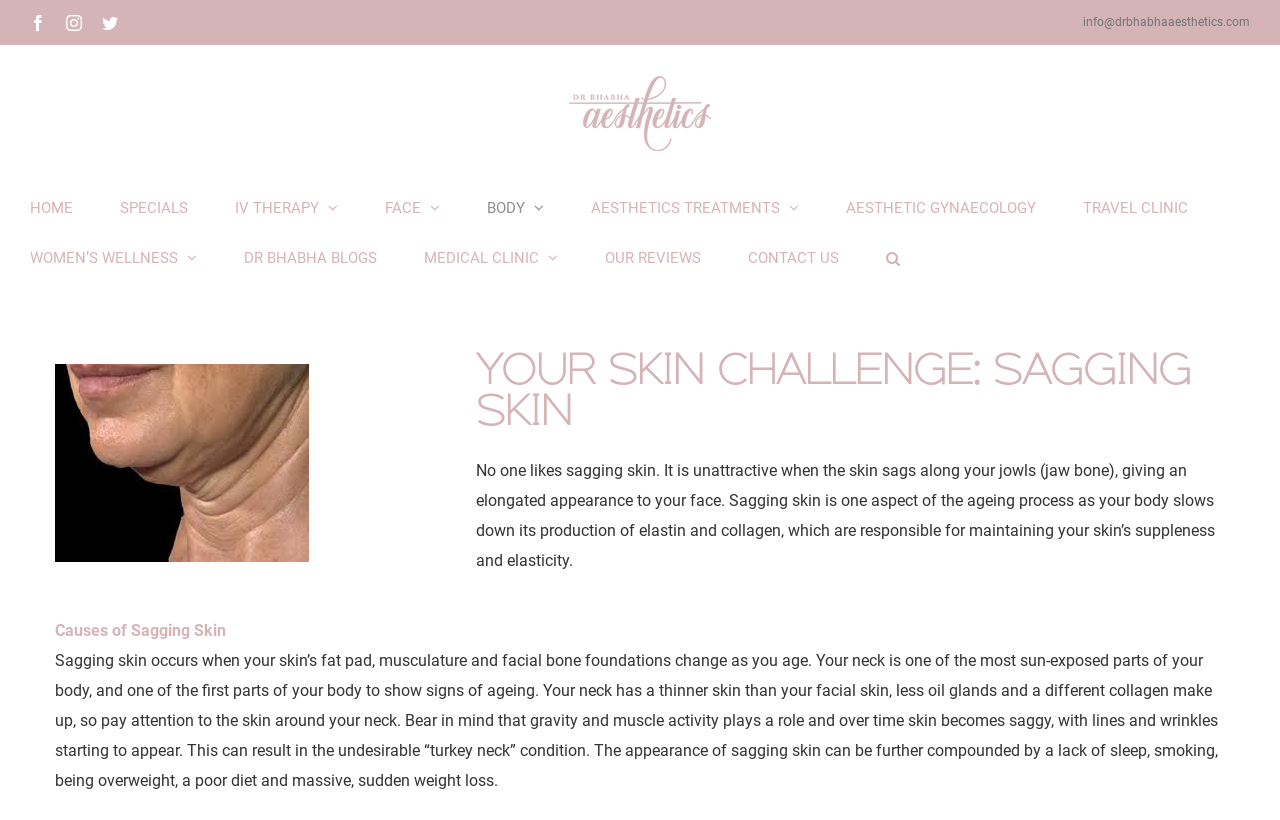Identify and provide the main heading of the webpage.

YOUR SKIN CHALLENGE: SAGGING SKIN